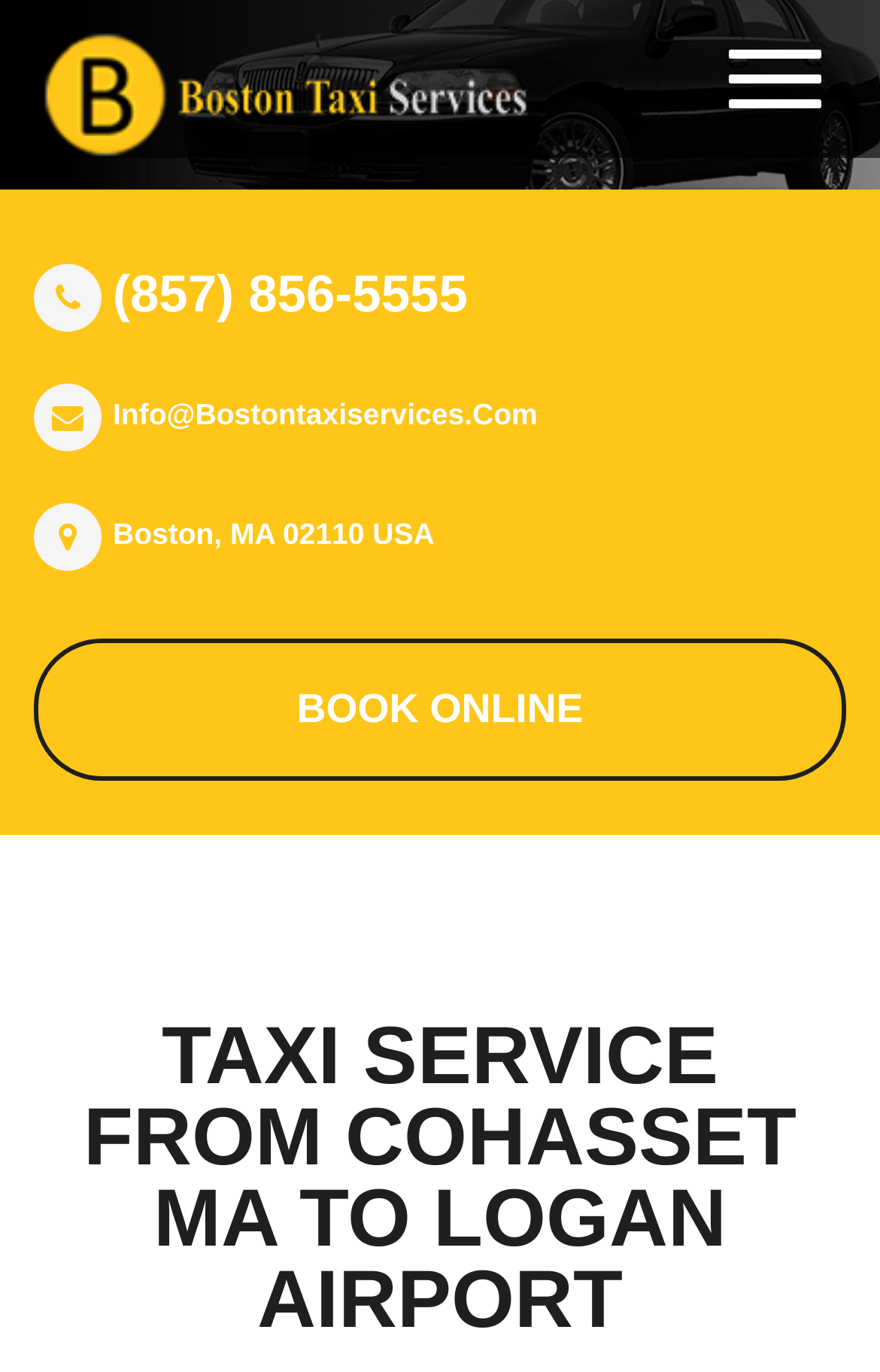Please answer the following question using a single word or phrase: 
What is the email address to contact Boston Taxi Services?

Info@Bostontaxiservices.Com